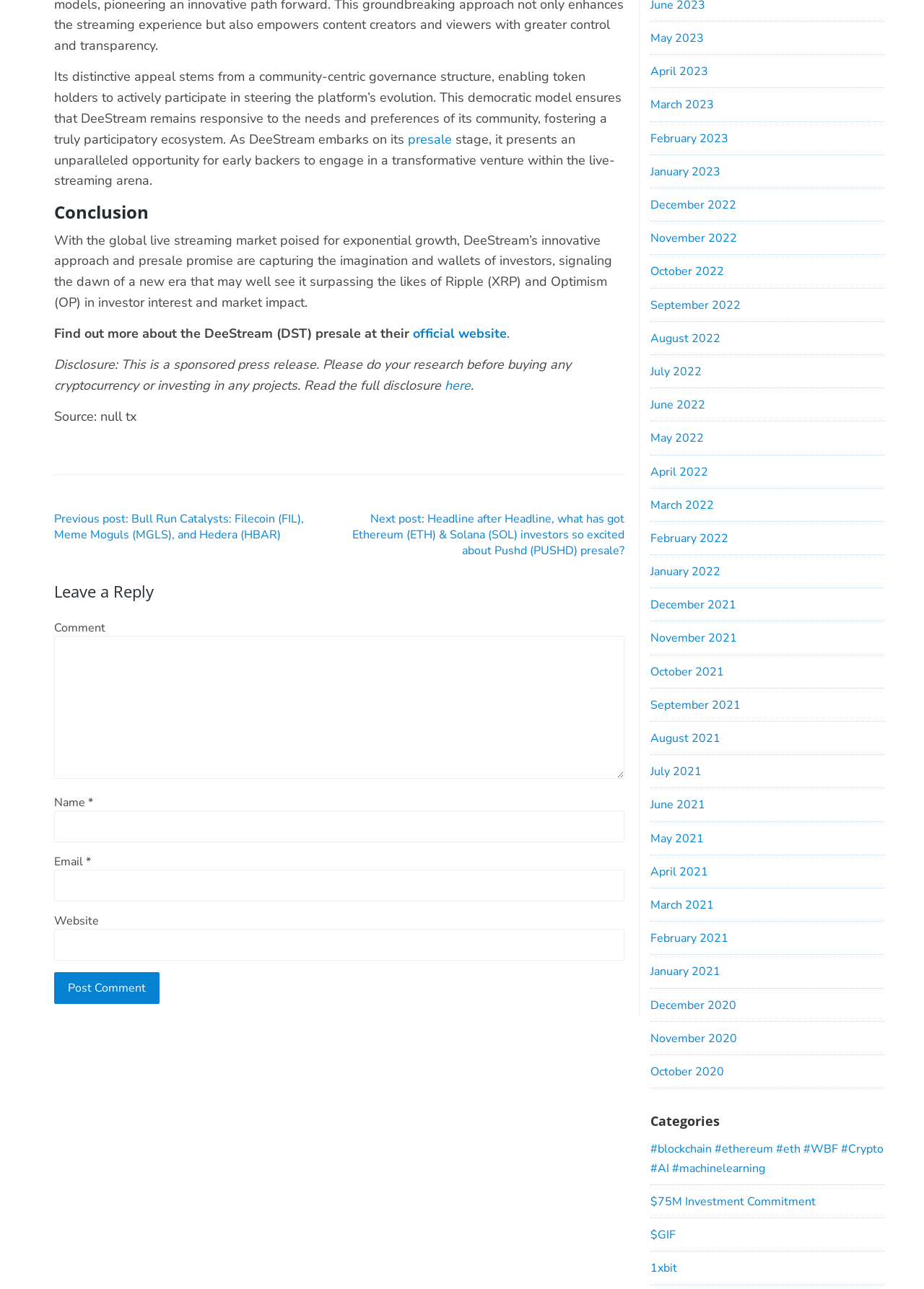Identify the bounding box coordinates of the clickable region to carry out the given instruction: "Click the 'Post Comment' button".

[0.059, 0.754, 0.173, 0.779]